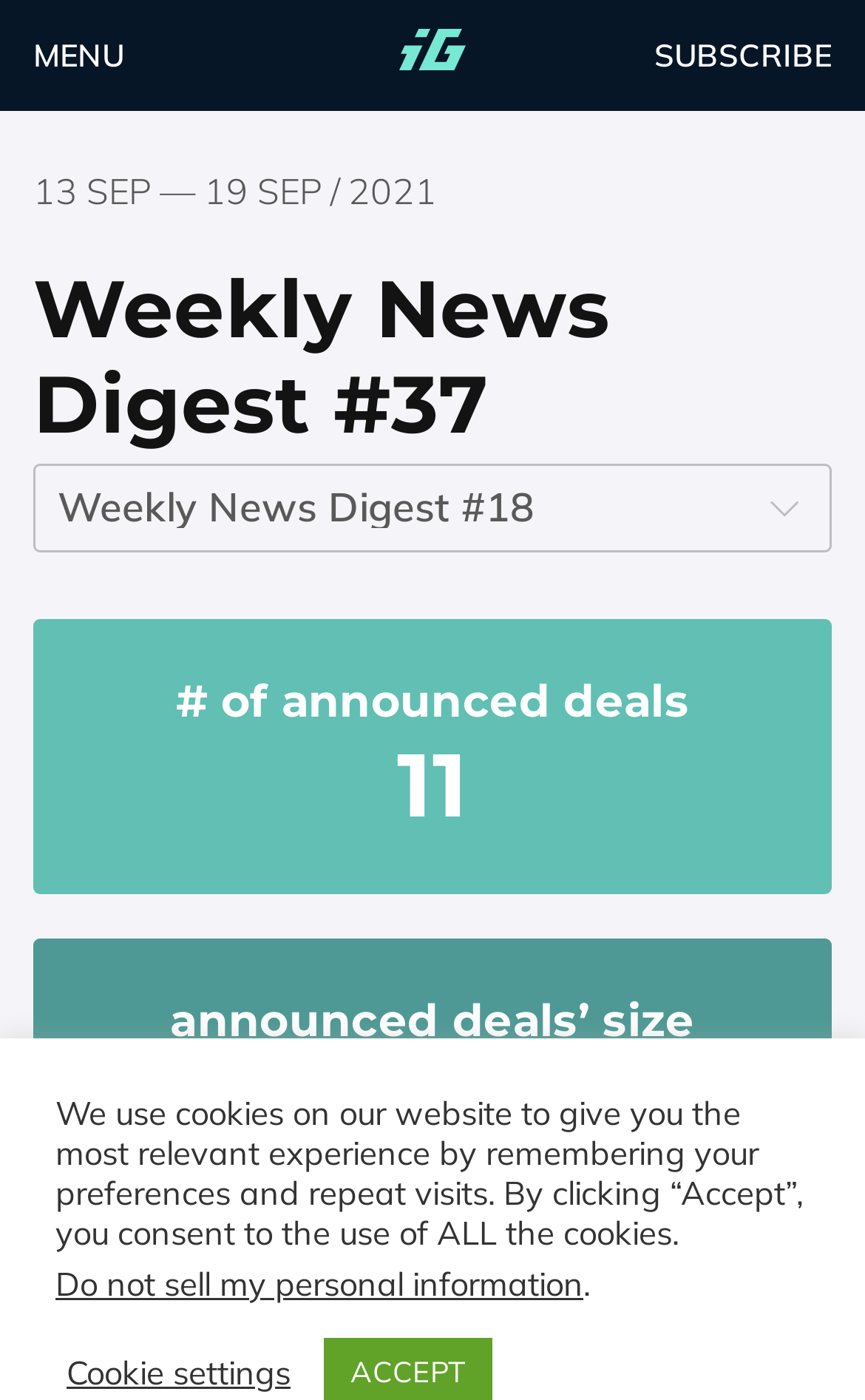Find the bounding box of the element with the following description: "alt="logo"". The coordinates must be four float numbers between 0 and 1, formatted as [left, top, right, bottom].

[0.462, 0.019, 0.538, 0.059]